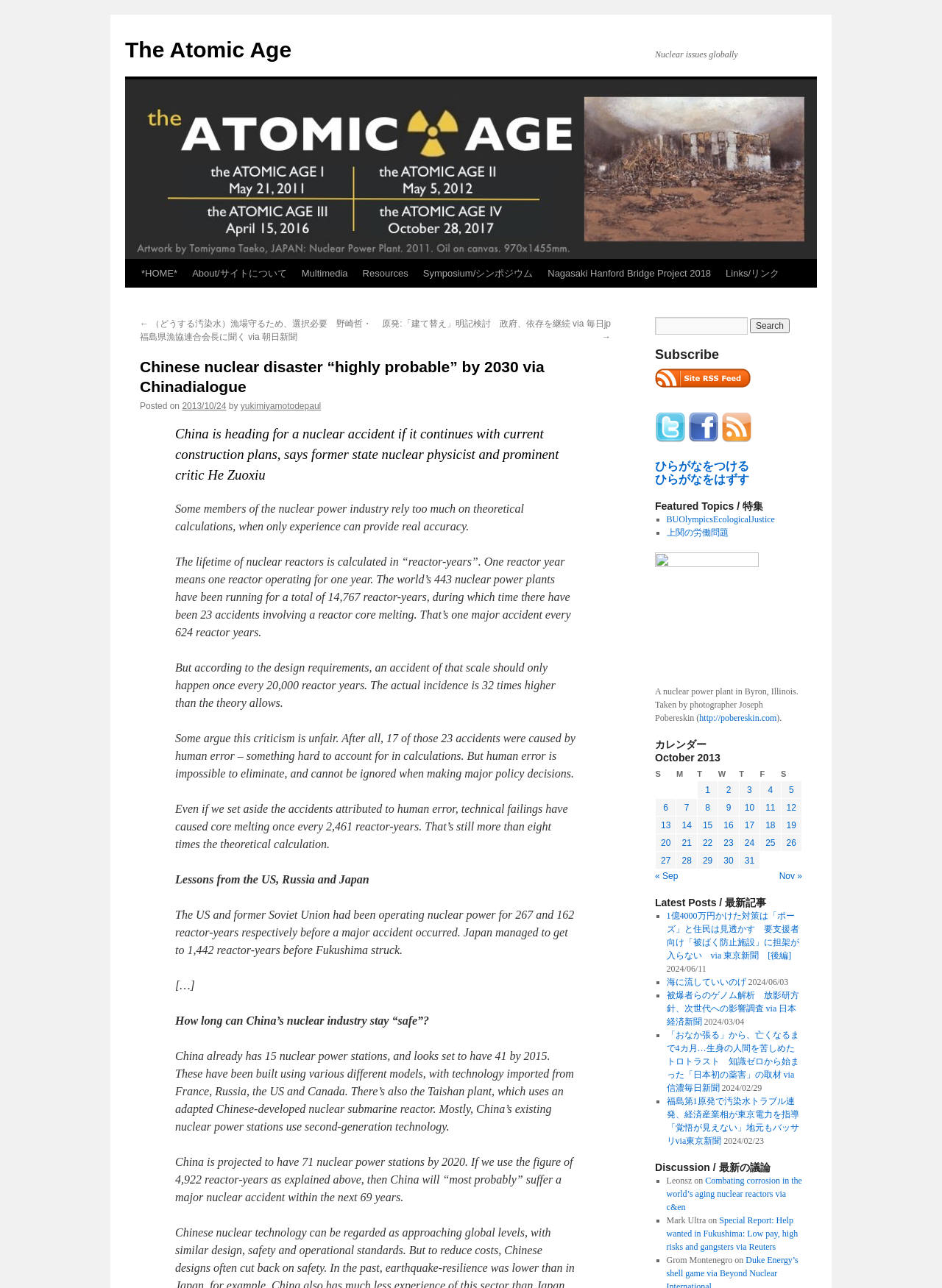Use a single word or phrase to answer the following:
What is the purpose of the search box?

To search the website